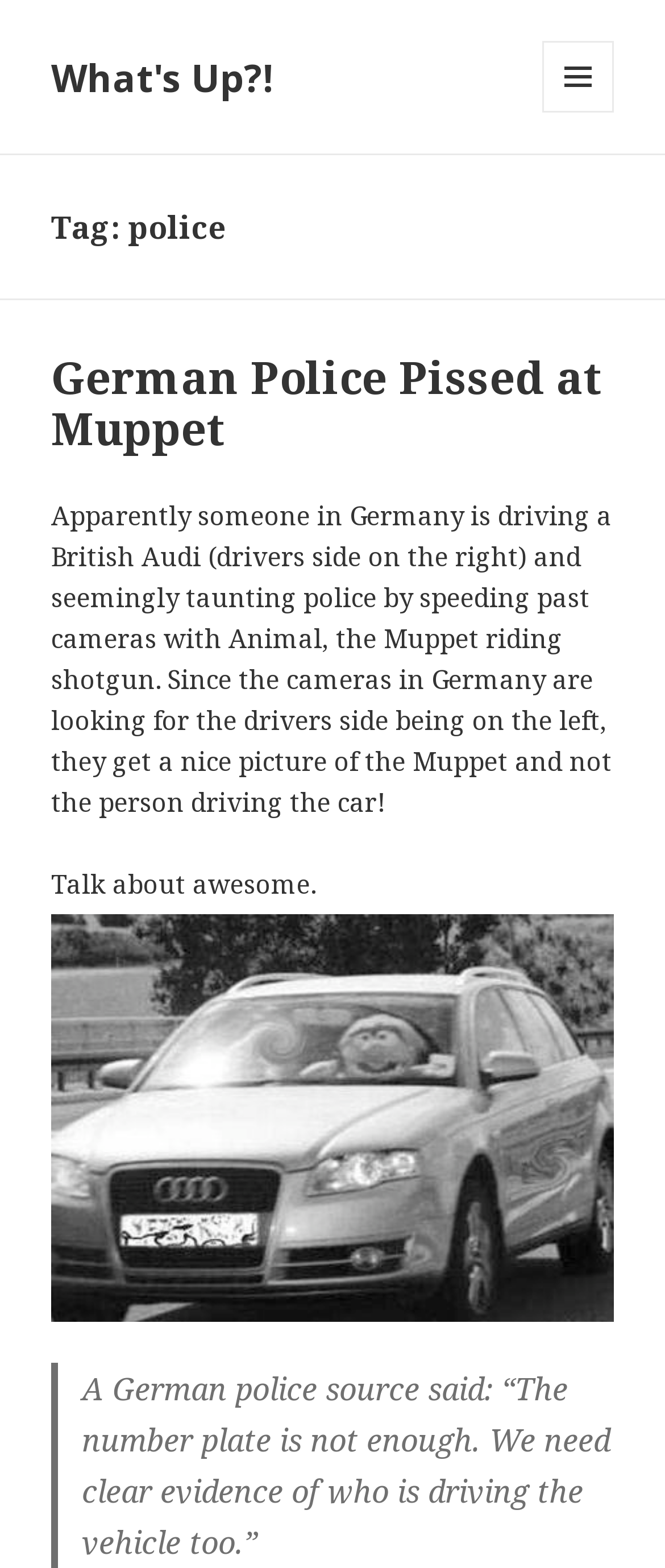Detail the various sections and features present on the webpage.

The webpage is about a news article related to the police, specifically a story about a person in Germany driving a British Audi with a Muppet, Animal, riding shotgun, taunting police by speeding past cameras. 

At the top left of the page, there is a link with the title "What's Up?!" and a button with a menu icon on the top right. Below the title, there is a header section with a tag "police" and a heading "German Police Pissed at Muppet". 

The main content of the article is positioned below the header section, where there is a link with the same title as the heading, followed by a paragraph of text describing the story. The text explains how the driver is using the Muppet to avoid being caught by the cameras, which are designed to capture the driver's side of the vehicle, but in this case, the driver's side is on the right due to the British Audi. 

Further down, there is another sentence "Talk about awesome." and a link with an associated image, which is likely a picture of the Muppet in the car. Below the image, there is a quote from a German police source stating that they need clear evidence of who is driving the vehicle.